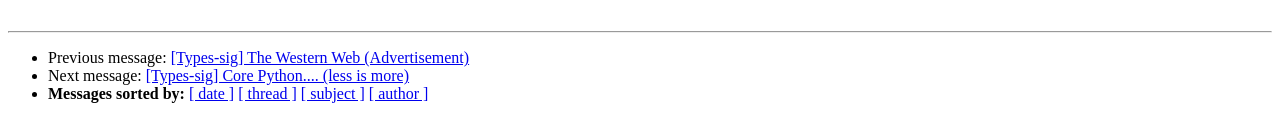How many links are there in the message sorting section?
Using the visual information from the image, give a one-word or short-phrase answer.

4